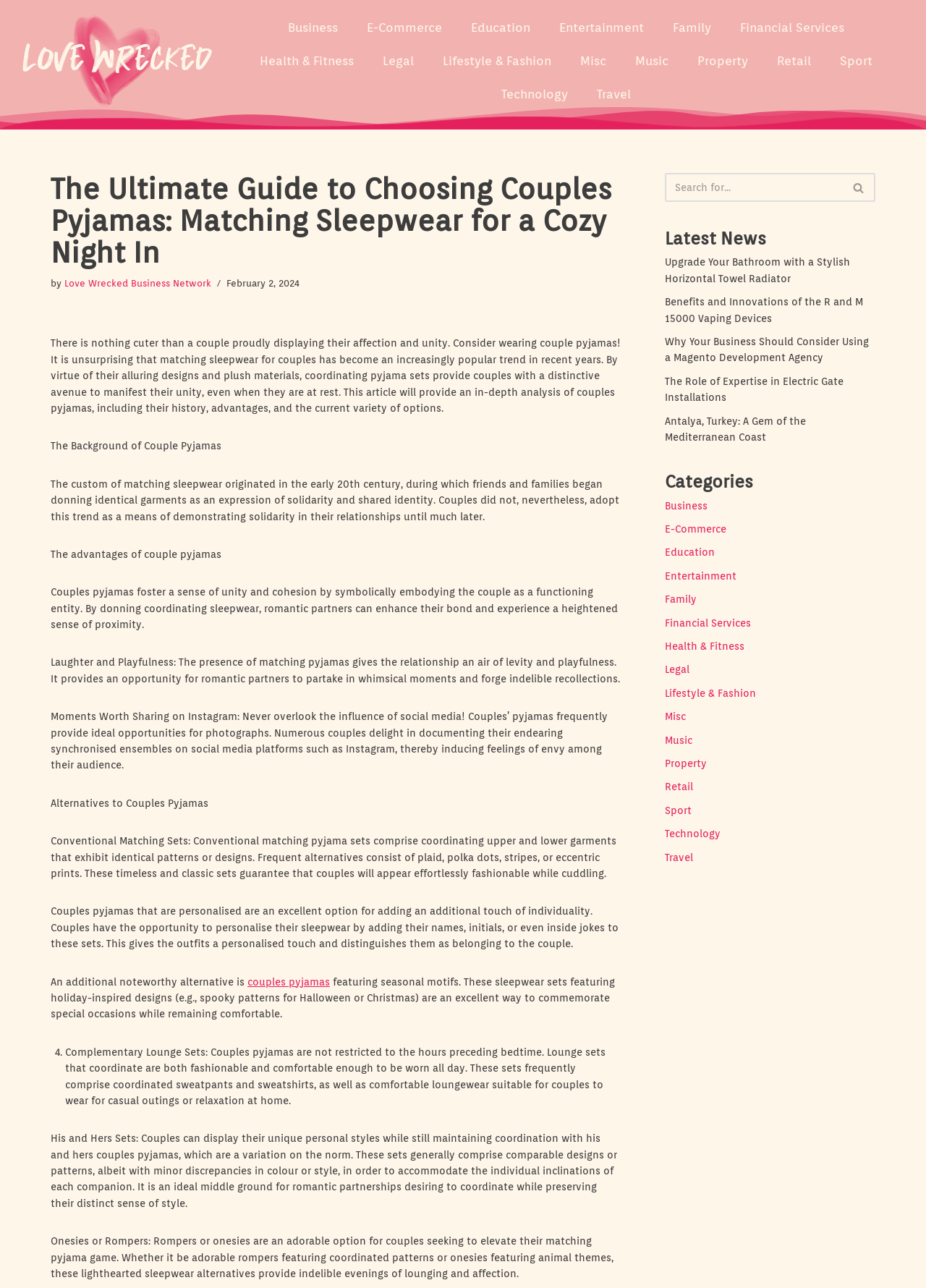What is the benefit of couples pyjamas on social media?
Use the information from the screenshot to give a comprehensive response to the question.

The article states that couples pyjamas frequently provide ideal opportunities for photographs, which can be shared on social media platforms such as Instagram, inducing feelings of envy among their audience.